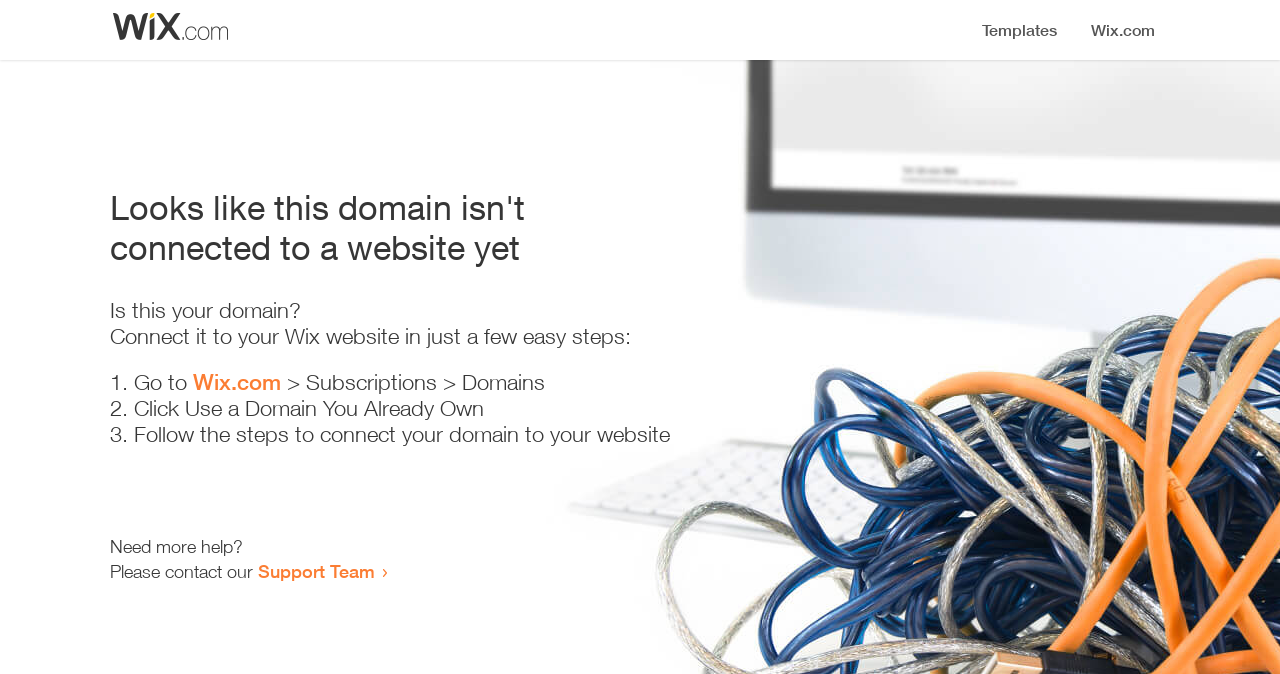Is the domain currently in use?
Refer to the image and provide a one-word or short phrase answer.

No